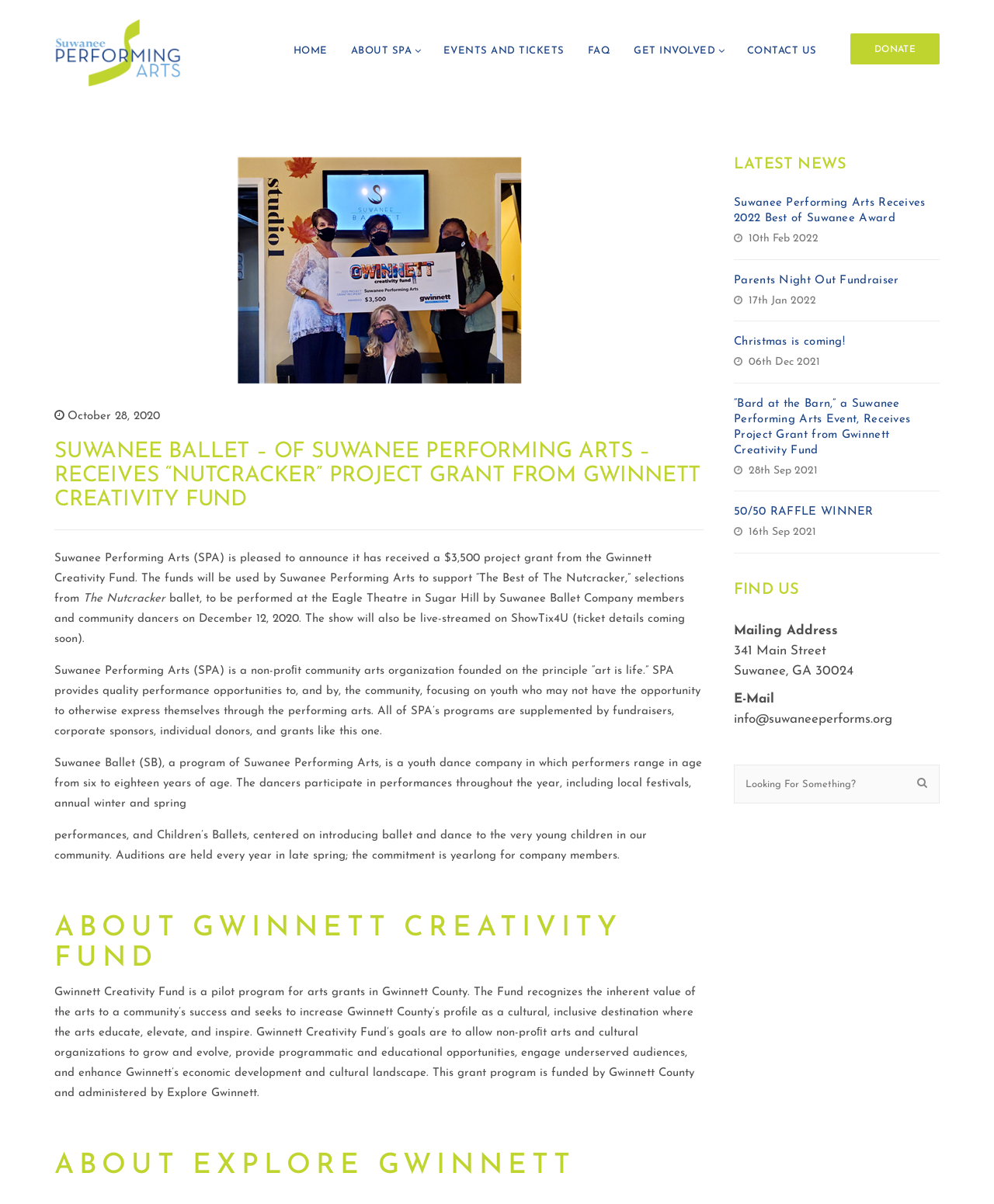Determine the bounding box coordinates of the UI element that matches the following description: "name="s" placeholder="Looking For Something?"". The coordinates should be four float numbers between 0 and 1 in the format [left, top, right, bottom].

[0.739, 0.635, 0.945, 0.668]